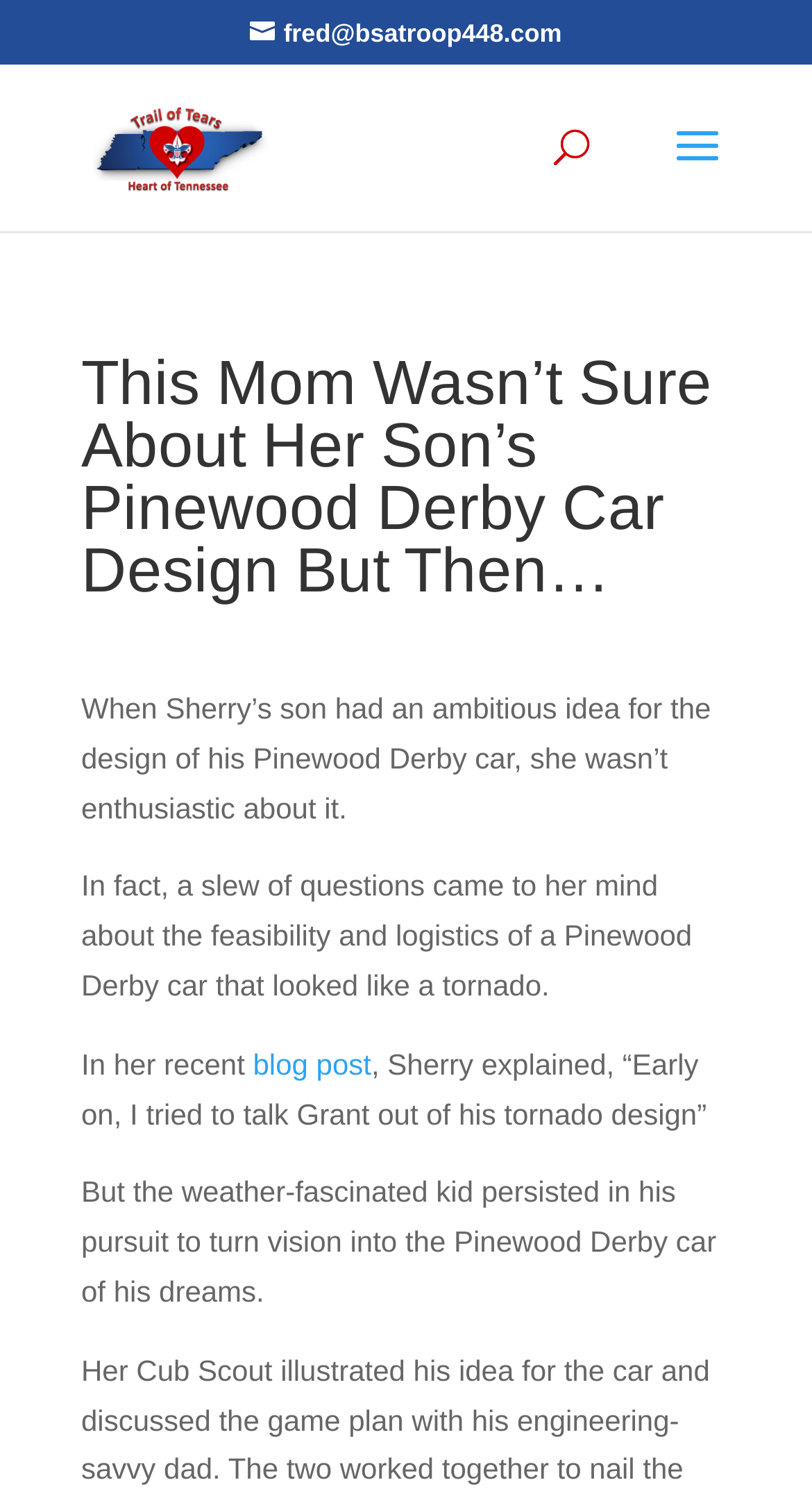Can you find the bounding box coordinates for the UI element given this description: "fred@bsatroop448.com"? Provide the coordinates as four float numbers between 0 and 1: [left, top, right, bottom].

[0.308, 0.013, 0.692, 0.032]